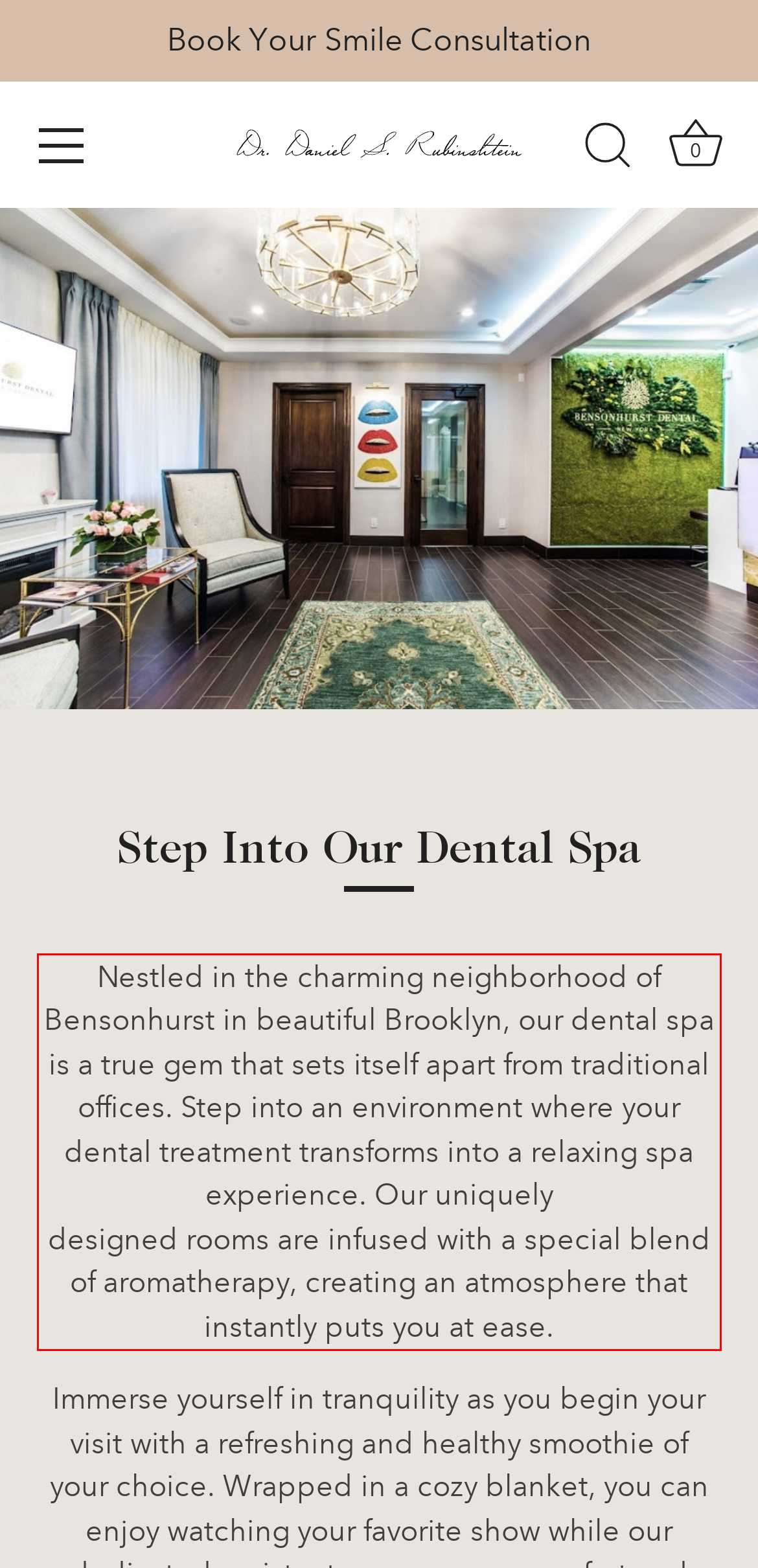You are provided with a screenshot of a webpage containing a red bounding box. Please extract the text enclosed by this red bounding box.

Nestled in the charming neighborhood of Bensonhurst in beautiful Brooklyn, our dental spa is a true gem that sets itself apart from traditional offices. Step into an environment where your dental treatment transforms into a relaxing spa experience. Our uniquely designed rooms are infused with a special blend of aromatherapy, creating an atmosphere that instantly puts you at ease.